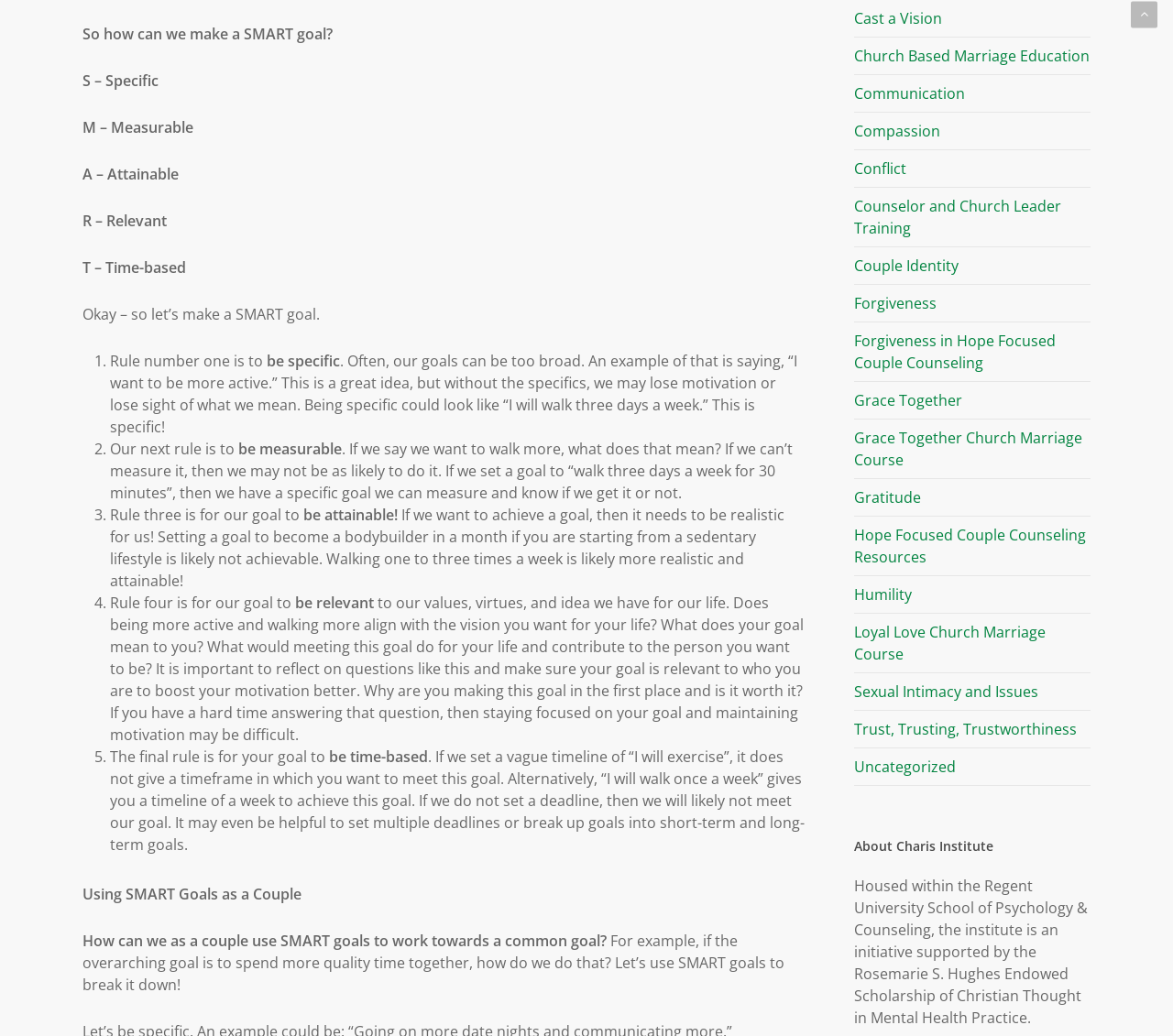Given the description: "Gratitude", determine the bounding box coordinates of the UI element. The coordinates should be formatted as four float numbers between 0 and 1, [left, top, right, bottom].

[0.728, 0.462, 0.93, 0.499]